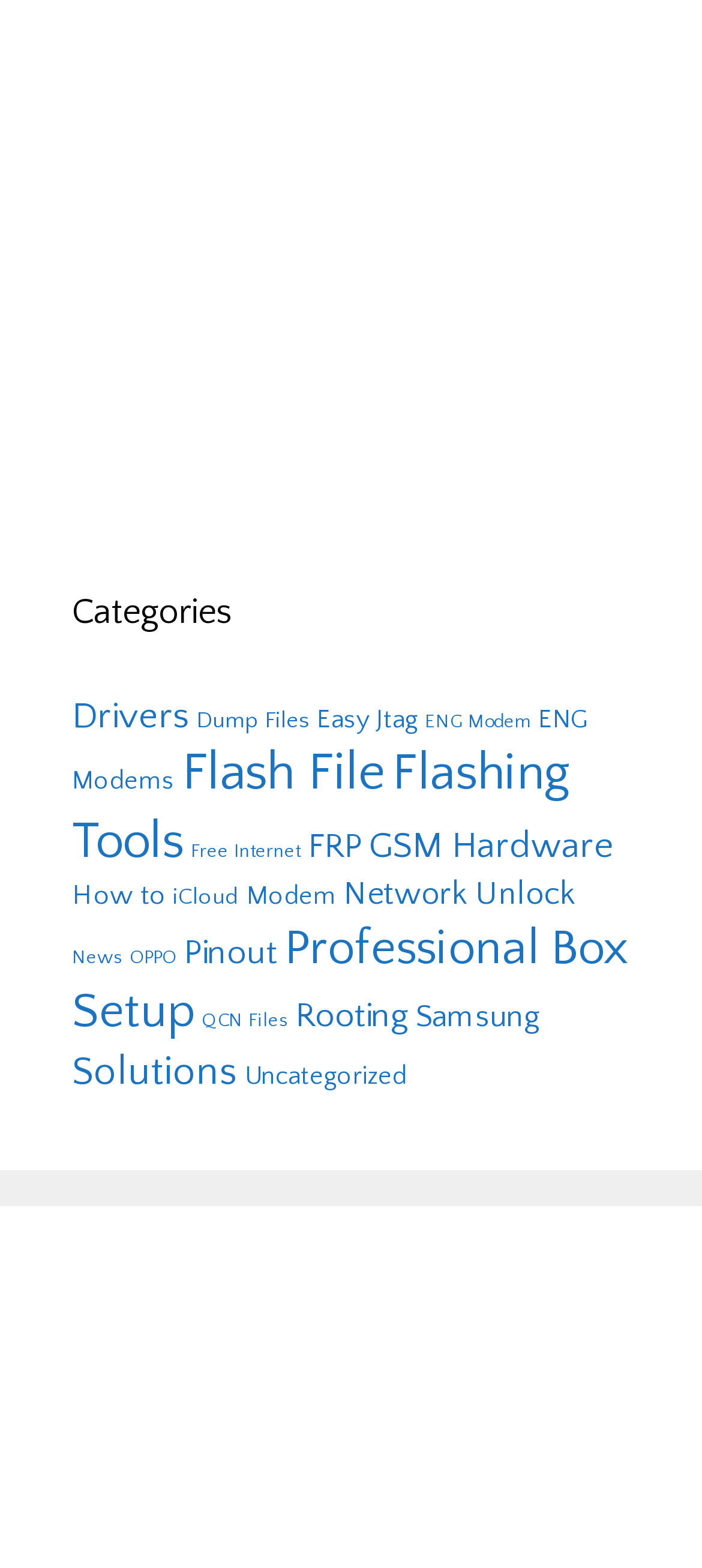Please give a short response to the question using one word or a phrase:
What is the category with the most items among the ones starting with 'E'?

Easy Jtag